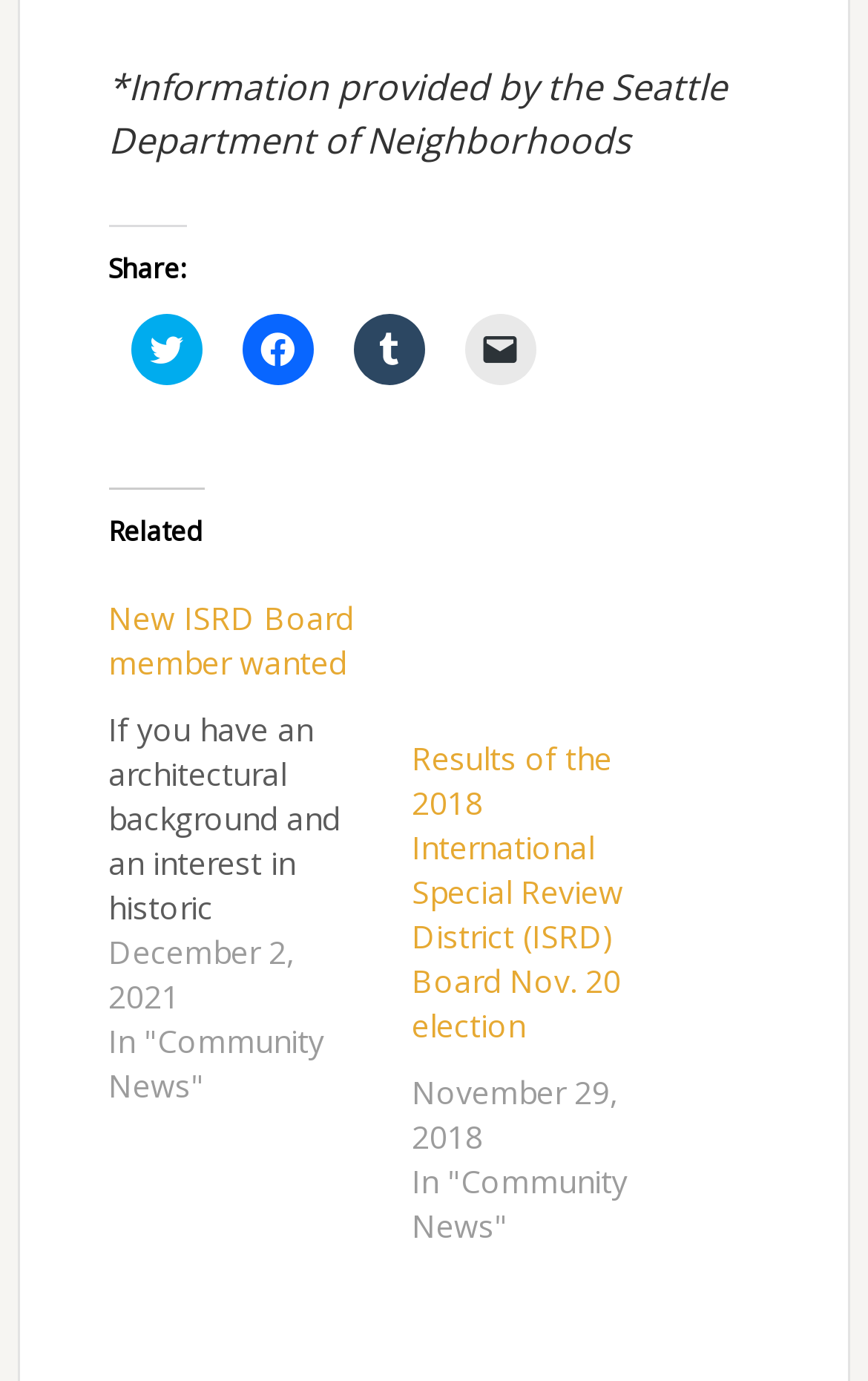Please identify the coordinates of the bounding box for the clickable region that will accomplish this instruction: "Share on Facebook".

[0.279, 0.227, 0.361, 0.279]